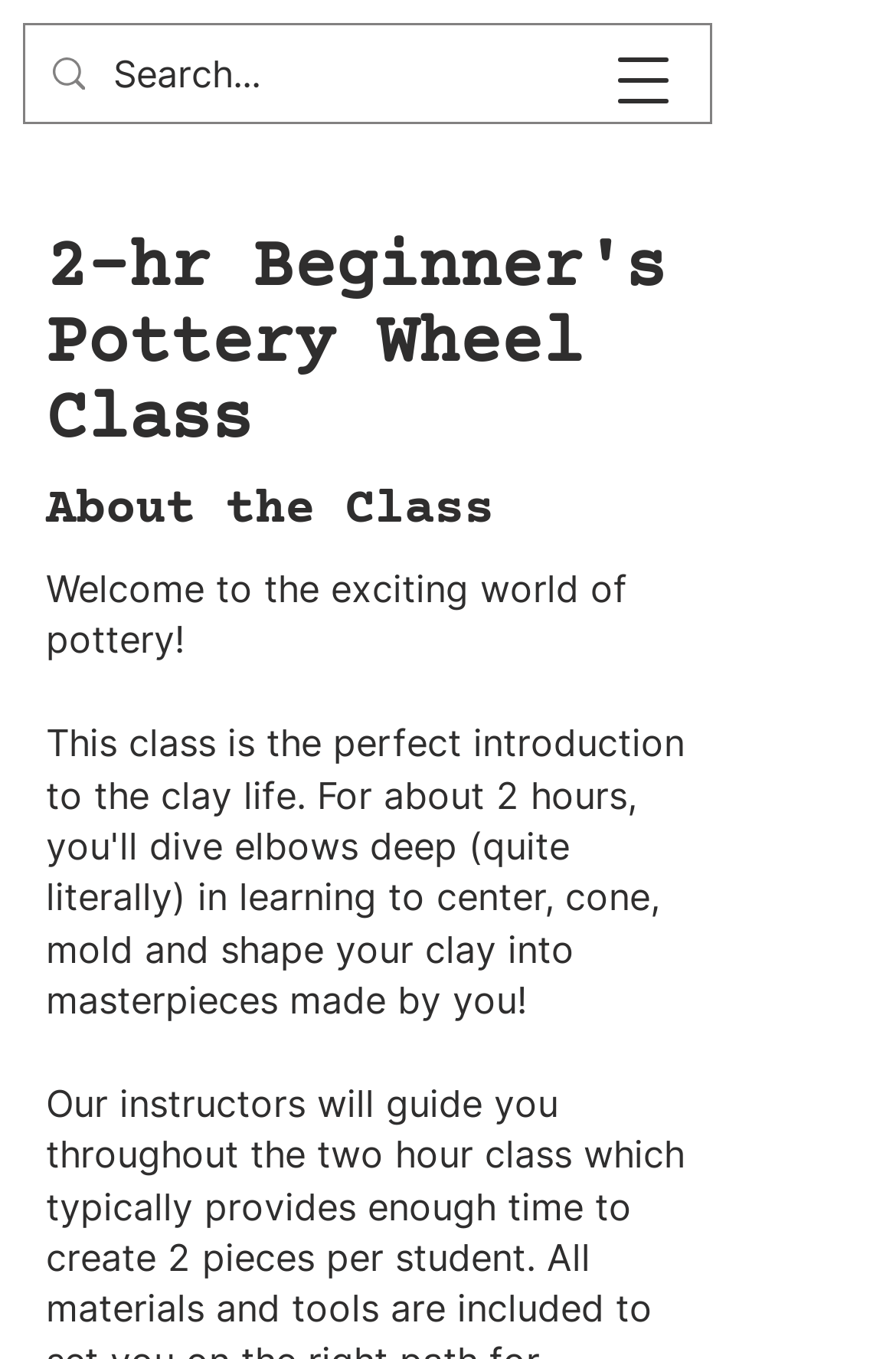Based on the image, give a detailed response to the question: What is the focus of the webpage?

The webpage is focused on a specific class, namely the Make-A-Ramen Bowl Class, which is a pottery-making class that teaches users how to create a ramen bowl.